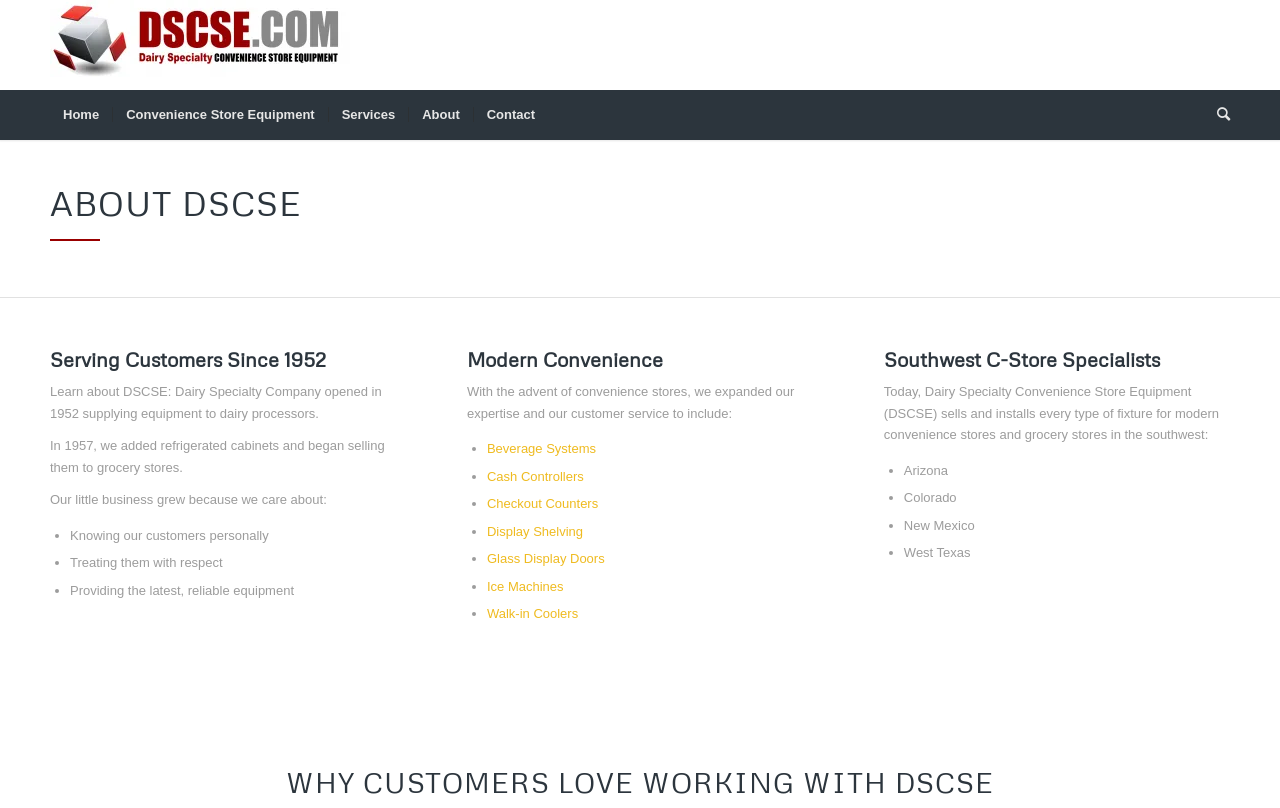Locate the bounding box coordinates of the area that needs to be clicked to fulfill the following instruction: "Click on the Search link". The coordinates should be in the format of four float numbers between 0 and 1, namely [left, top, right, bottom].

[0.941, 0.111, 0.961, 0.173]